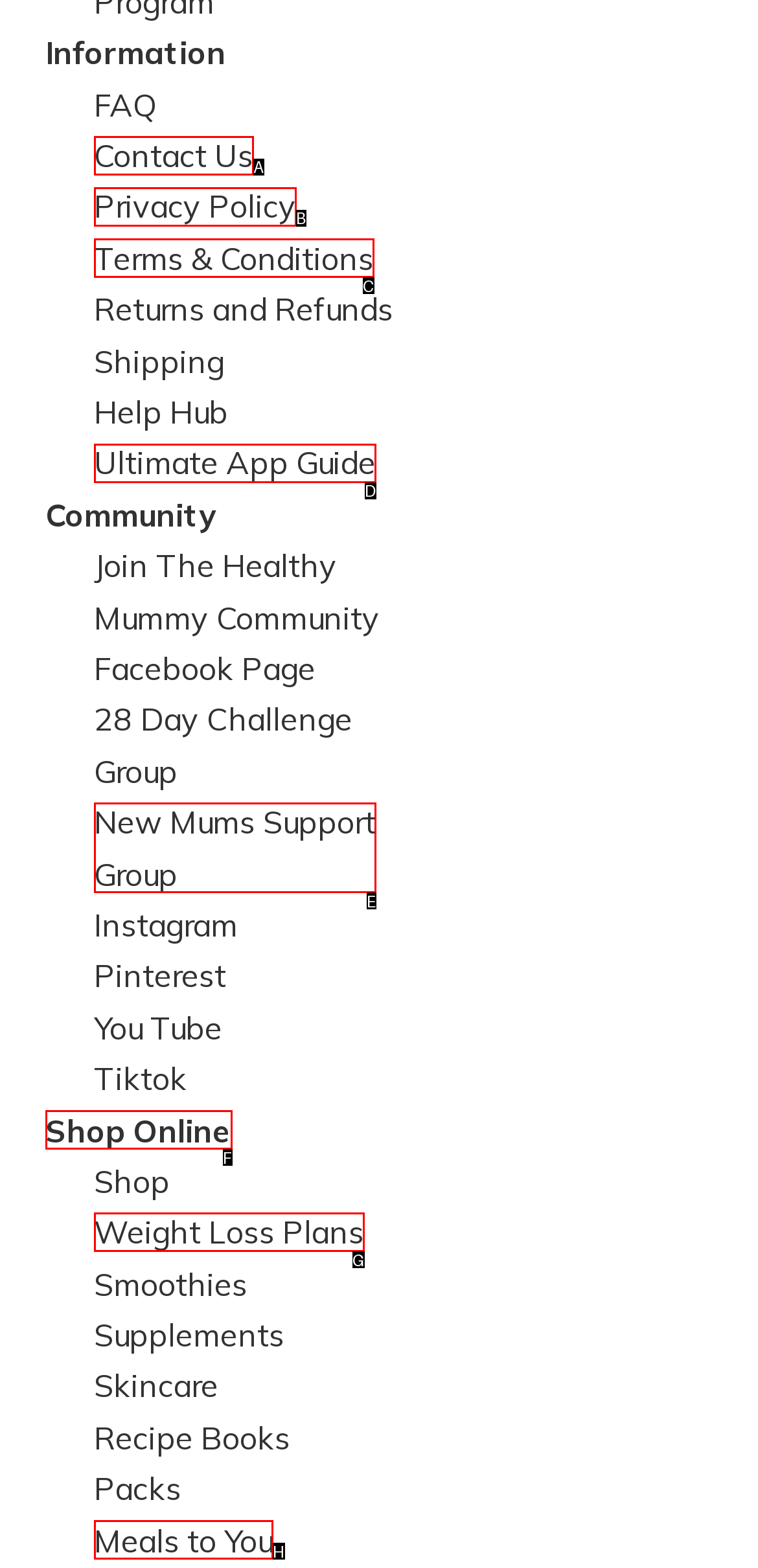Identify the correct UI element to click to follow this instruction: Shop online
Respond with the letter of the appropriate choice from the displayed options.

F